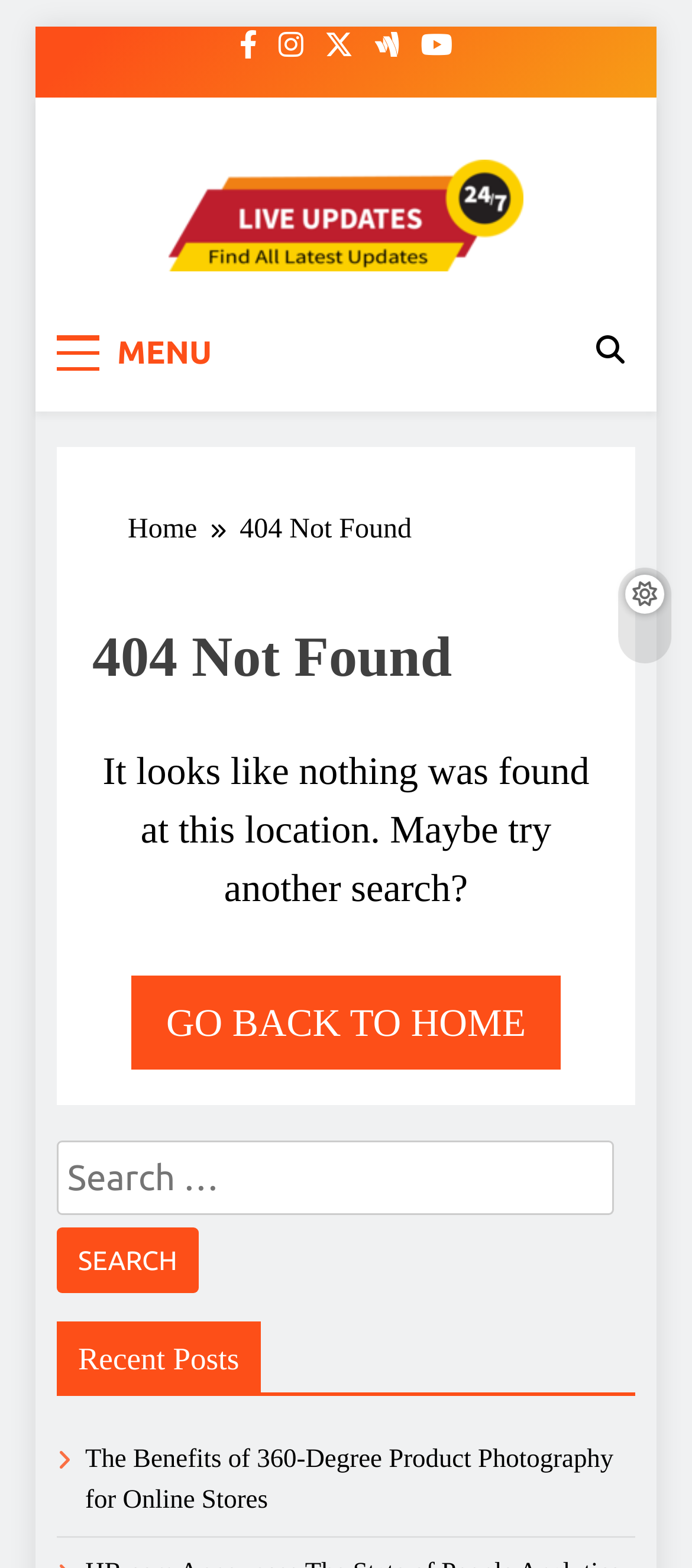Please find and give the text of the main heading on the webpage.

404 Not Found